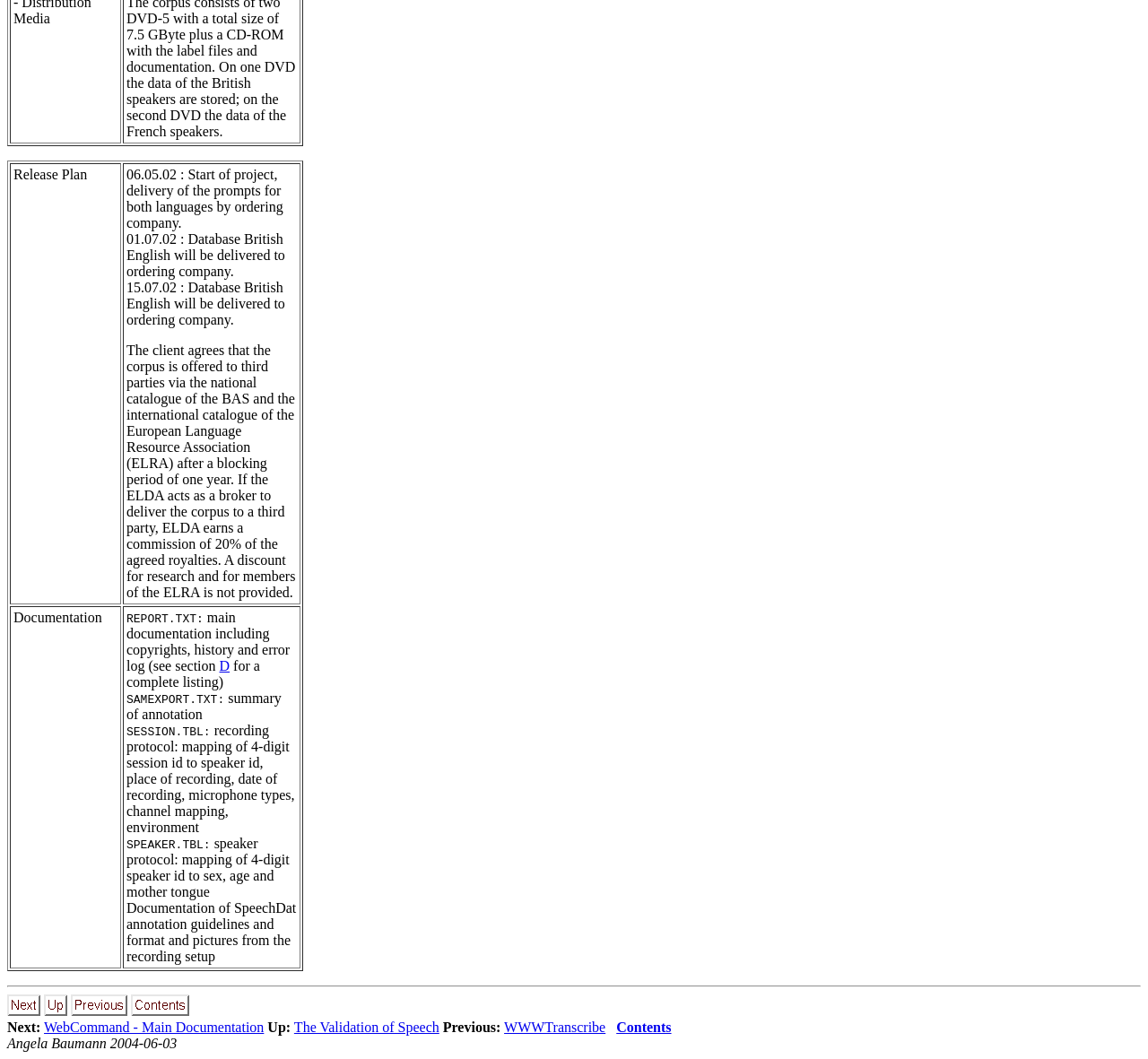Find the bounding box coordinates of the clickable element required to execute the following instruction: "Click on 'up'". Provide the coordinates as four float numbers between 0 and 1, i.e., [left, top, right, bottom].

[0.038, 0.947, 0.059, 0.962]